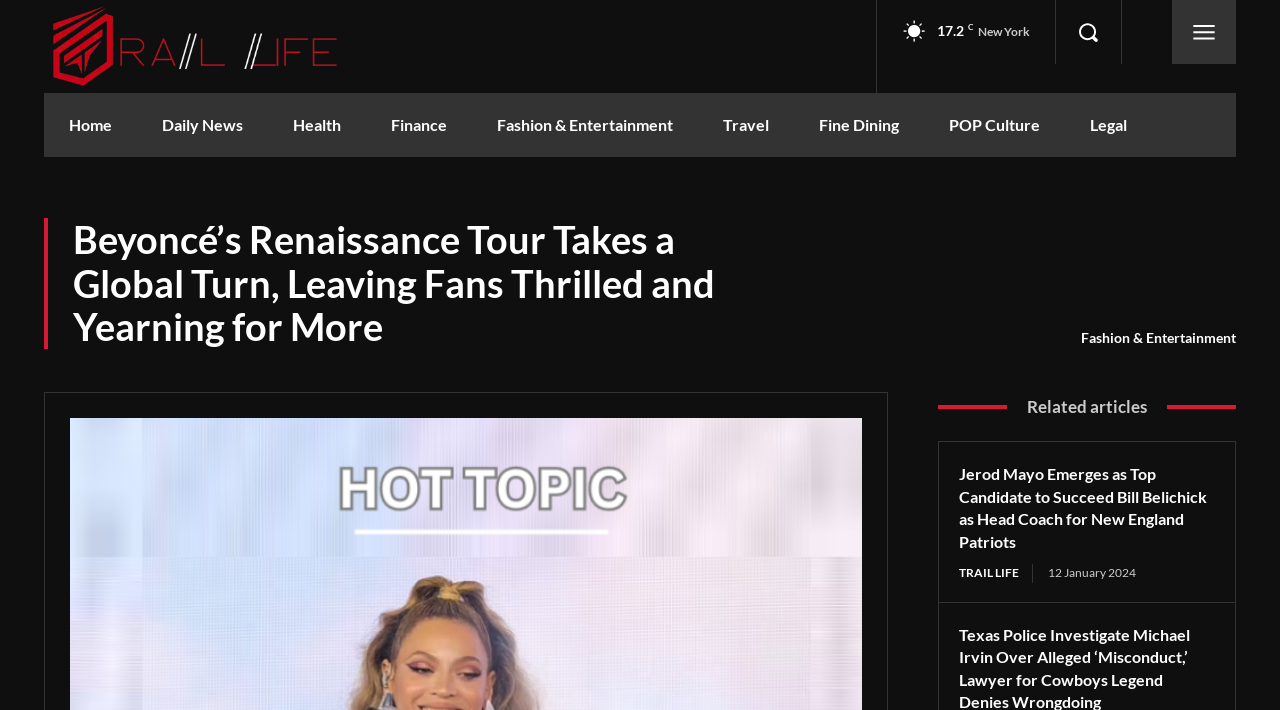Identify the bounding box coordinates necessary to click and complete the given instruction: "Go to the Fashion & Entertainment page".

[0.369, 0.131, 0.545, 0.221]